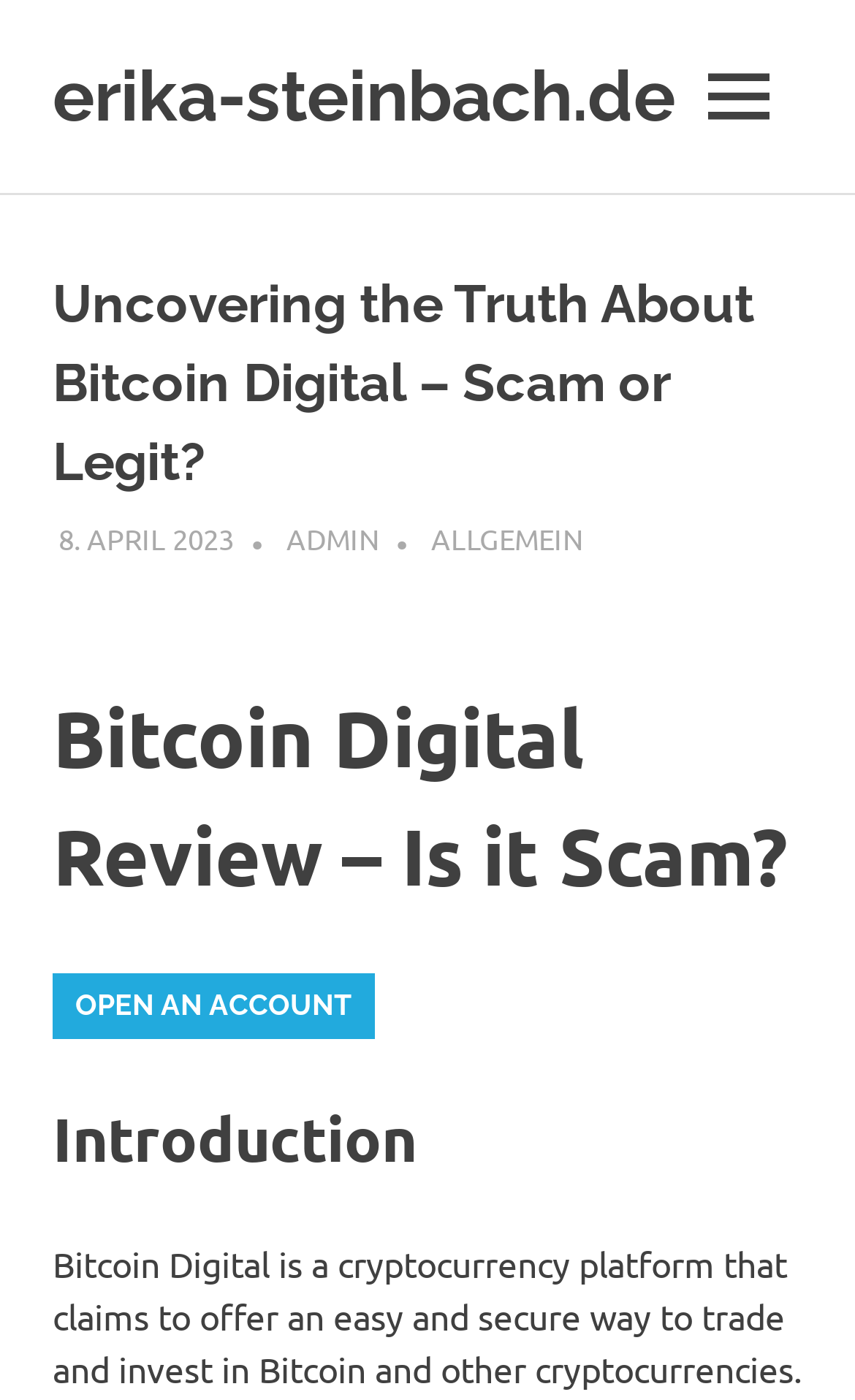Please find and report the bounding box coordinates of the element to click in order to perform the following action: "Read the 'Bitcoin Digital Review – Is it Scam?' article". The coordinates should be expressed as four float numbers between 0 and 1, in the format [left, top, right, bottom].

[0.062, 0.484, 0.938, 0.653]